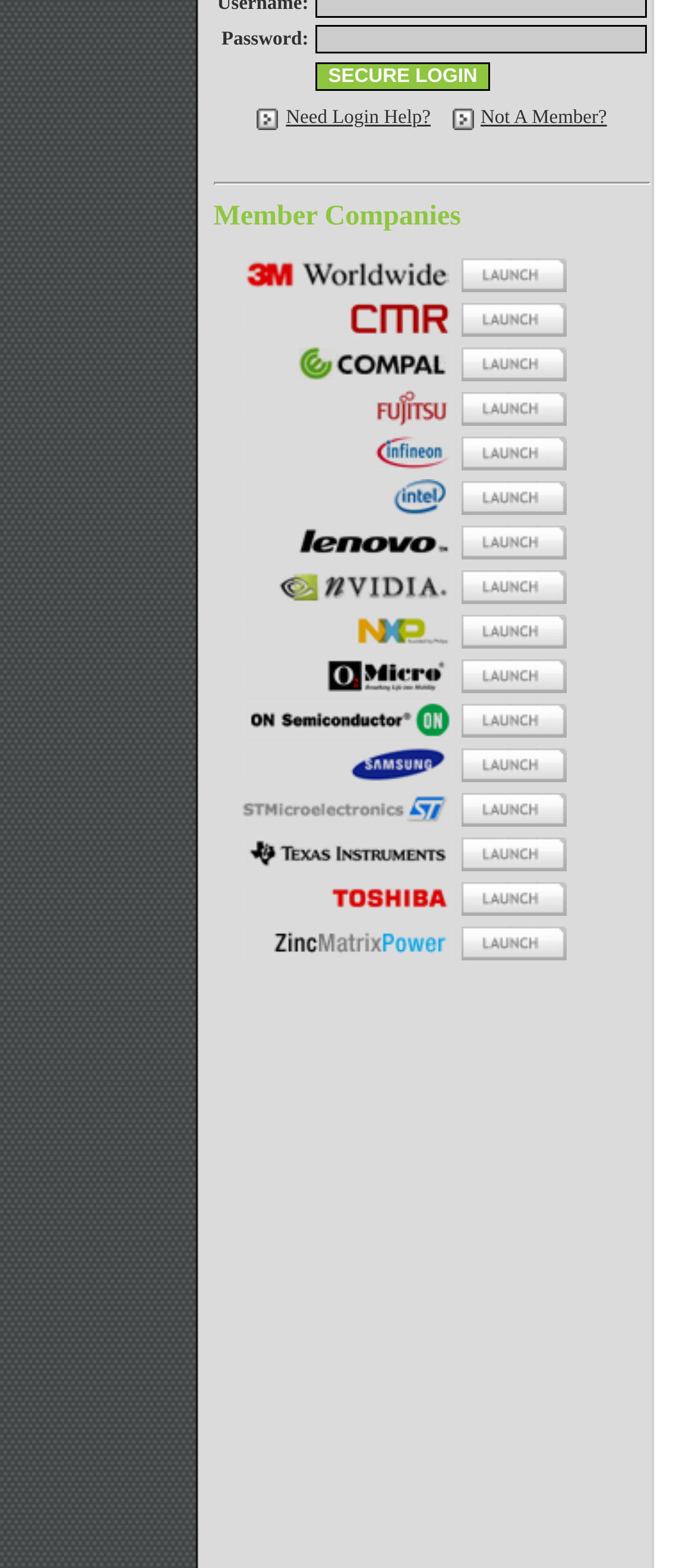Calculate the bounding box coordinates for the UI element based on the following description: "简体中文". Ensure the coordinates are four float numbers between 0 and 1, i.e., [left, top, right, bottom].

None